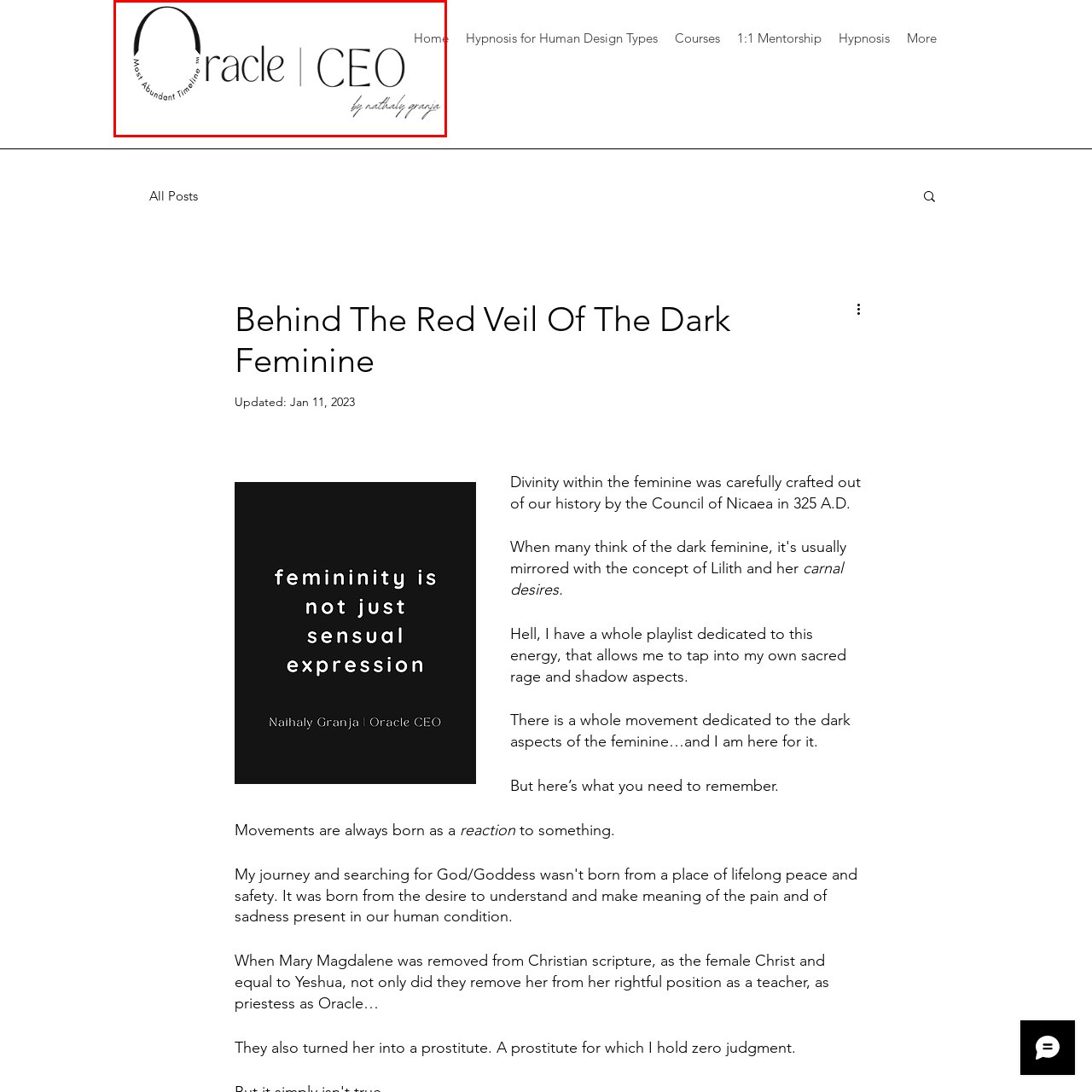What is the name of the logo design?
Look closely at the image contained within the red bounding box and answer the question in detail, using the visual information present.

The image features a minimalist logo design that reads 'Most Abundant Timeline' prominently above the word 'Oracle' in elegant lettering.